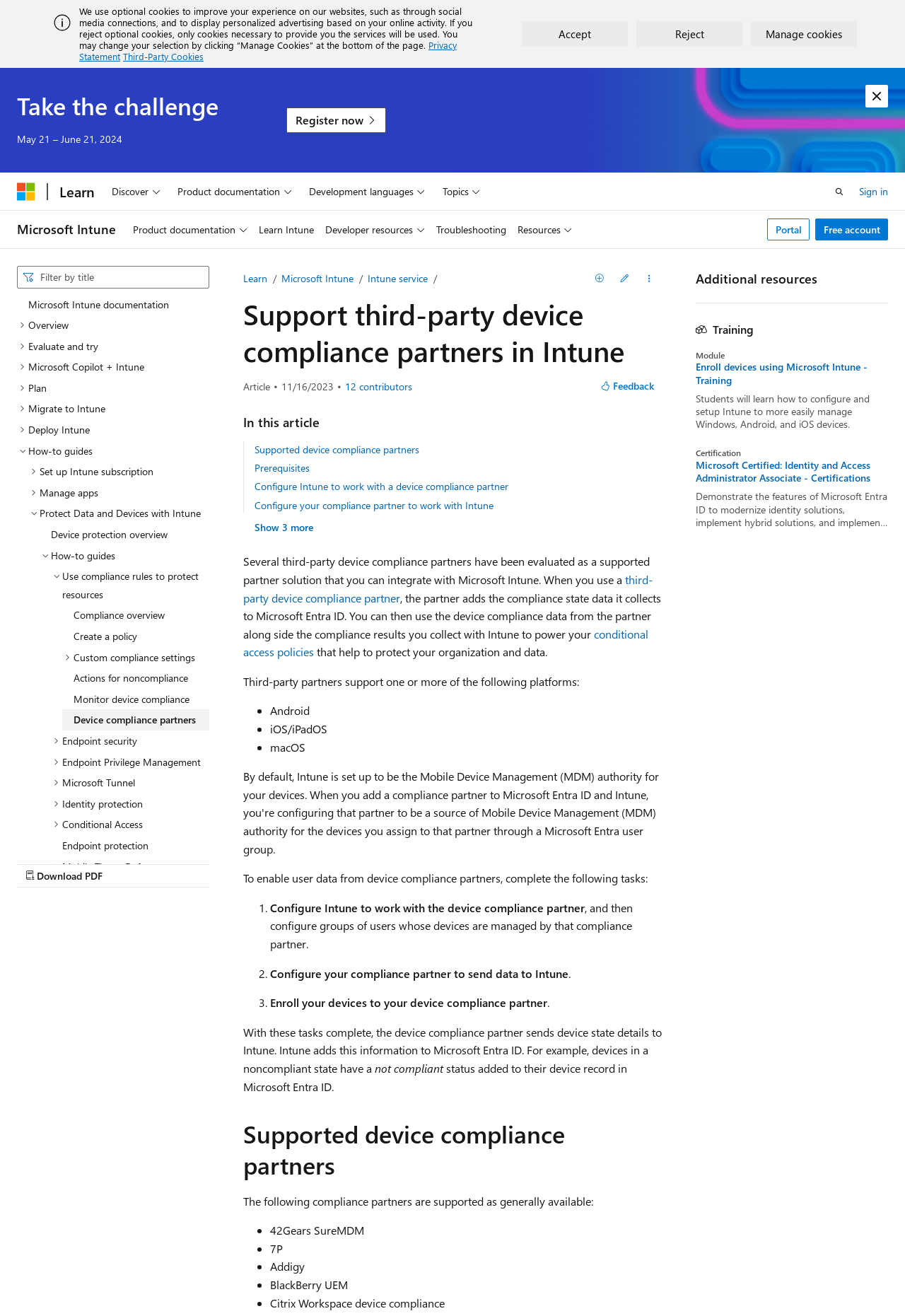Determine the bounding box coordinates for the UI element with the following description: "aria-describedby="ms--ax-2-description" placeholder="Filter by title"". The coordinates should be four float numbers between 0 and 1, represented as [left, top, right, bottom].

[0.019, 0.202, 0.231, 0.219]